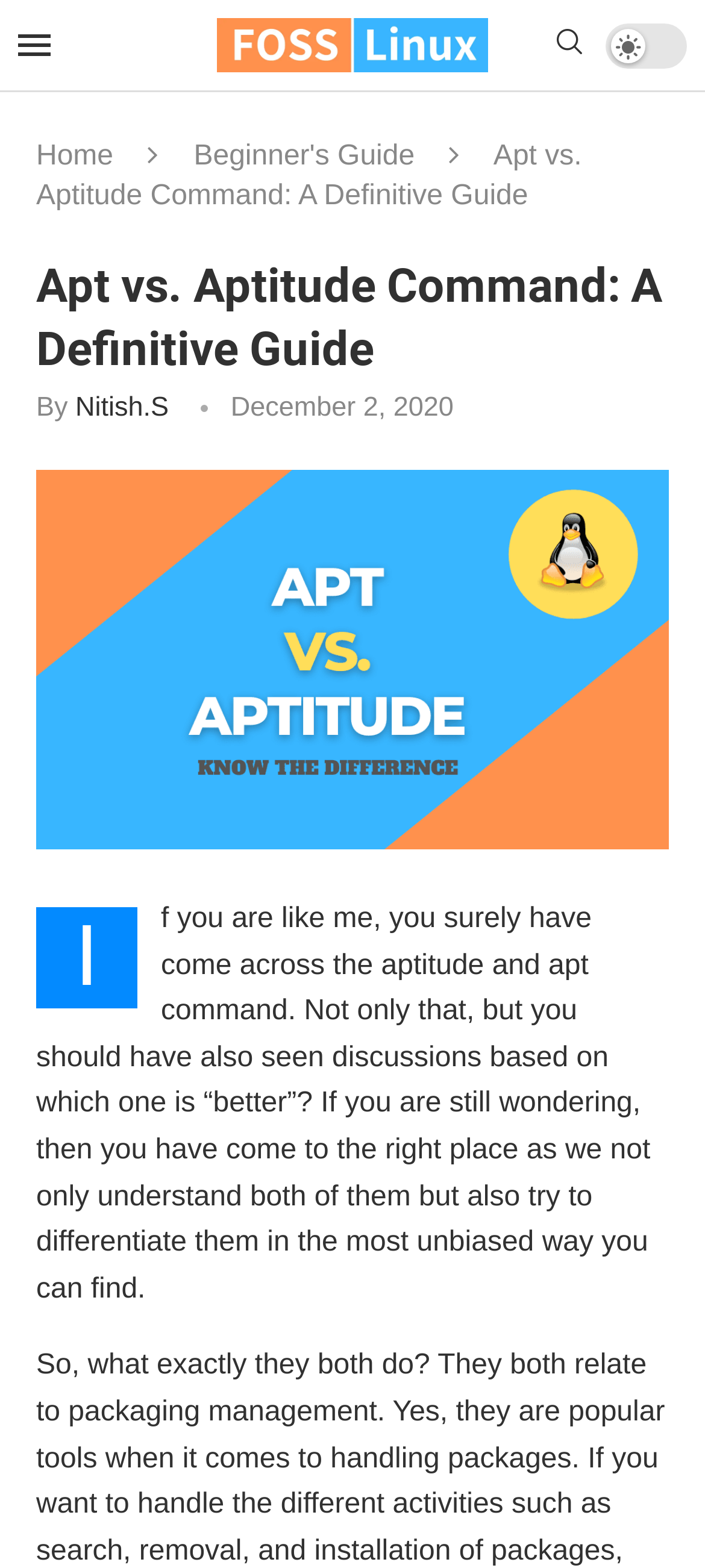Locate the bounding box coordinates of the UI element described by: "aria-label="Open Menu"". The bounding box coordinates should consist of four float numbers between 0 and 1, i.e., [left, top, right, bottom].

[0.026, 0.018, 0.072, 0.039]